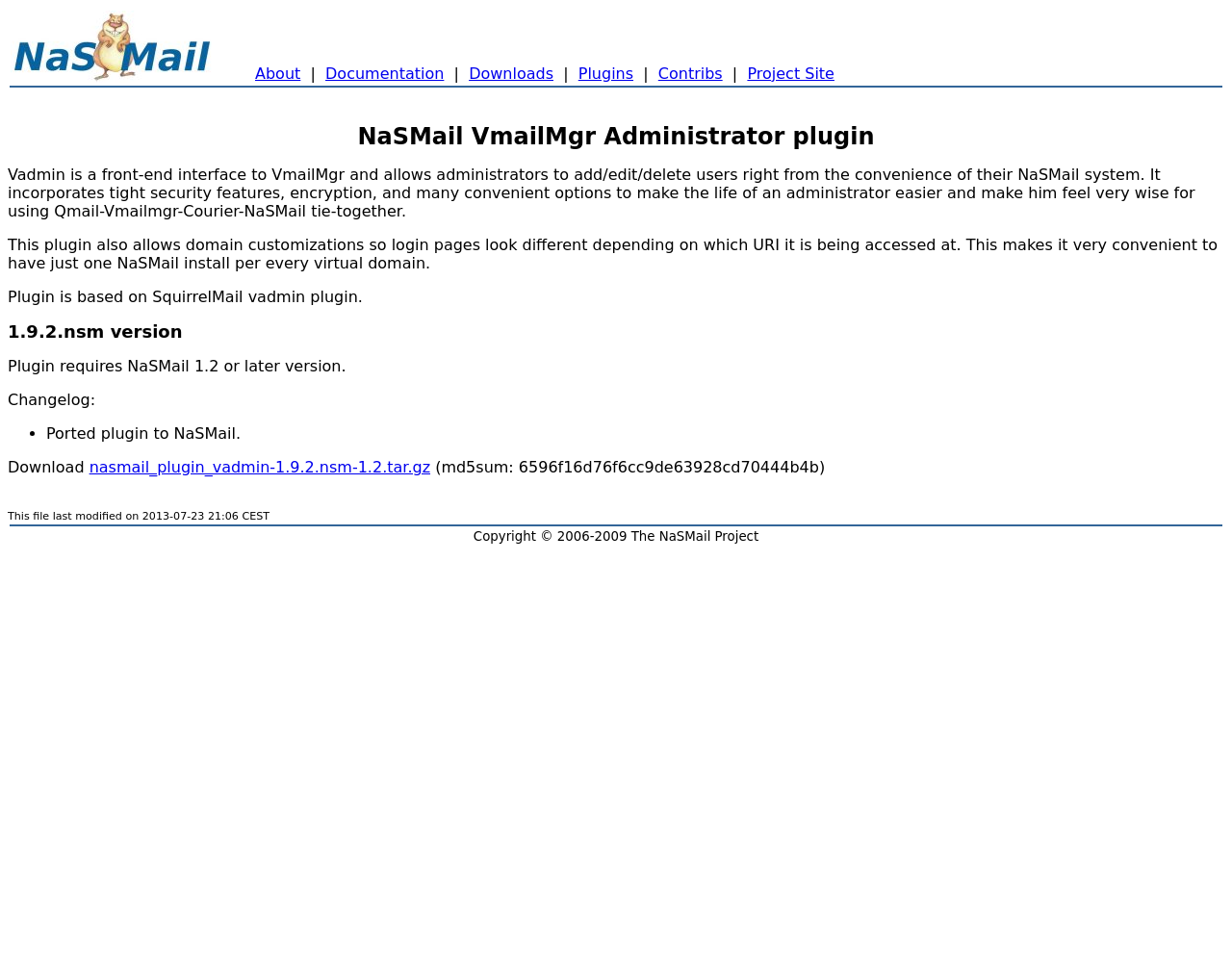What is the required NaSMail version for the plugin?
Using the details from the image, give an elaborate explanation to answer the question.

The required NaSMail version for the plugin is mentioned in the text 'Plugin requires NaSMail 1.2 or later version.' which is located below the description of the plugin.